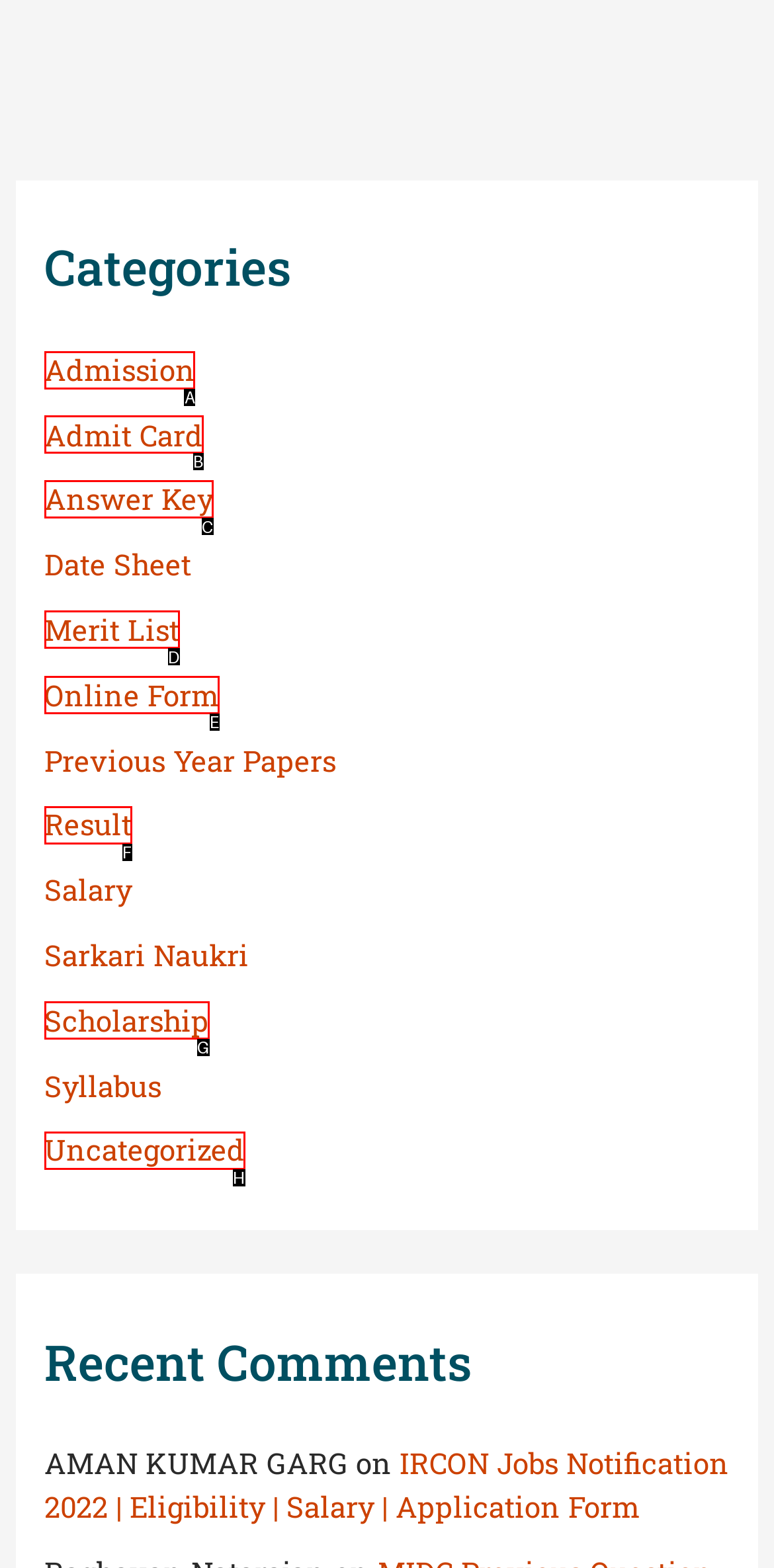Determine which UI element you should click to perform the task: Click on Admission
Provide the letter of the correct option from the given choices directly.

A